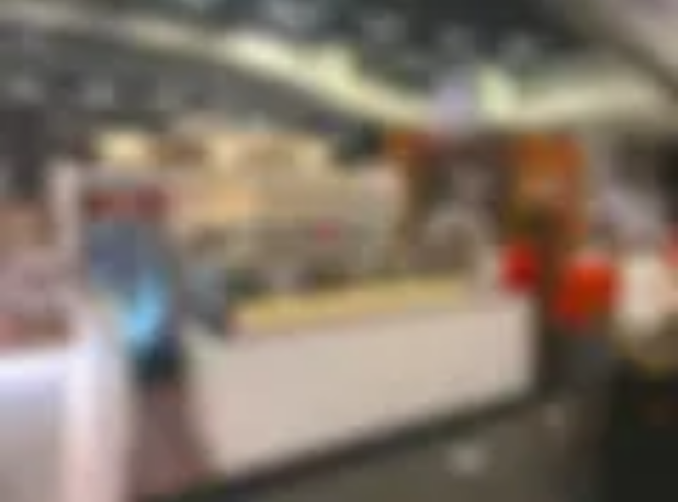Provide an in-depth description of the image you see.

The image features a vibrant trade show booth showcasing realistic wood tiles, available in four distinct pattern options. The setup is designed for quick installation and removal, making it ideal for trade shows and exhibits. The flooring seamlessly connects with EverBlock building blocks, facilitating easy assembly over various surfaces, including carpet, concrete, and even outdoor terrains like grass or gravel. This innovative flooring solution emphasizes versatility and efficiency, catering to different booth sizes from compact 10x10 configurations to expansive 40x60 spaces. The overall atmosphere of the booth is dynamic and inviting, reflecting the product's appeal to exhibitors.